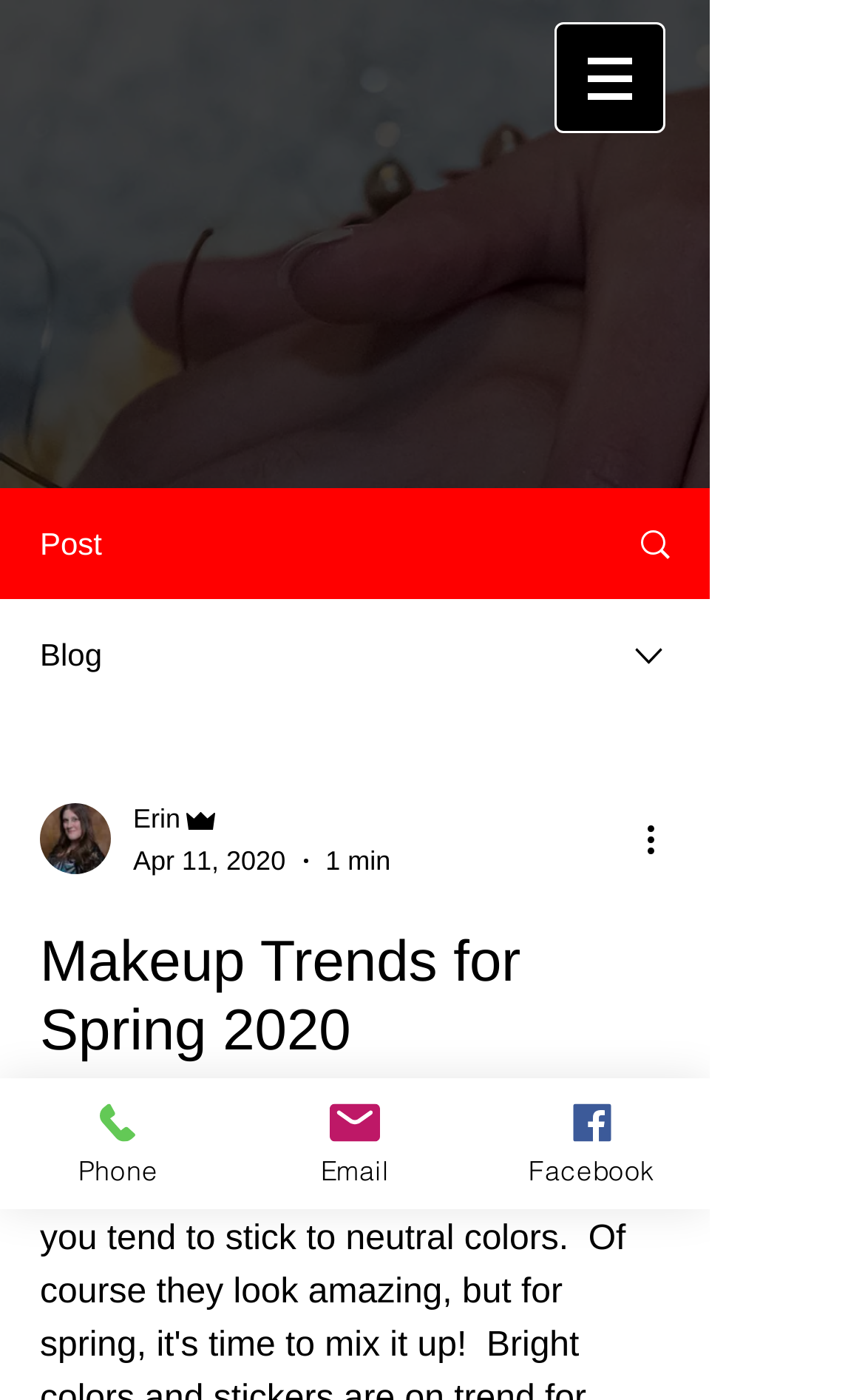Point out the bounding box coordinates of the section to click in order to follow this instruction: "Select an option from the combobox".

[0.0, 0.428, 0.821, 0.507]